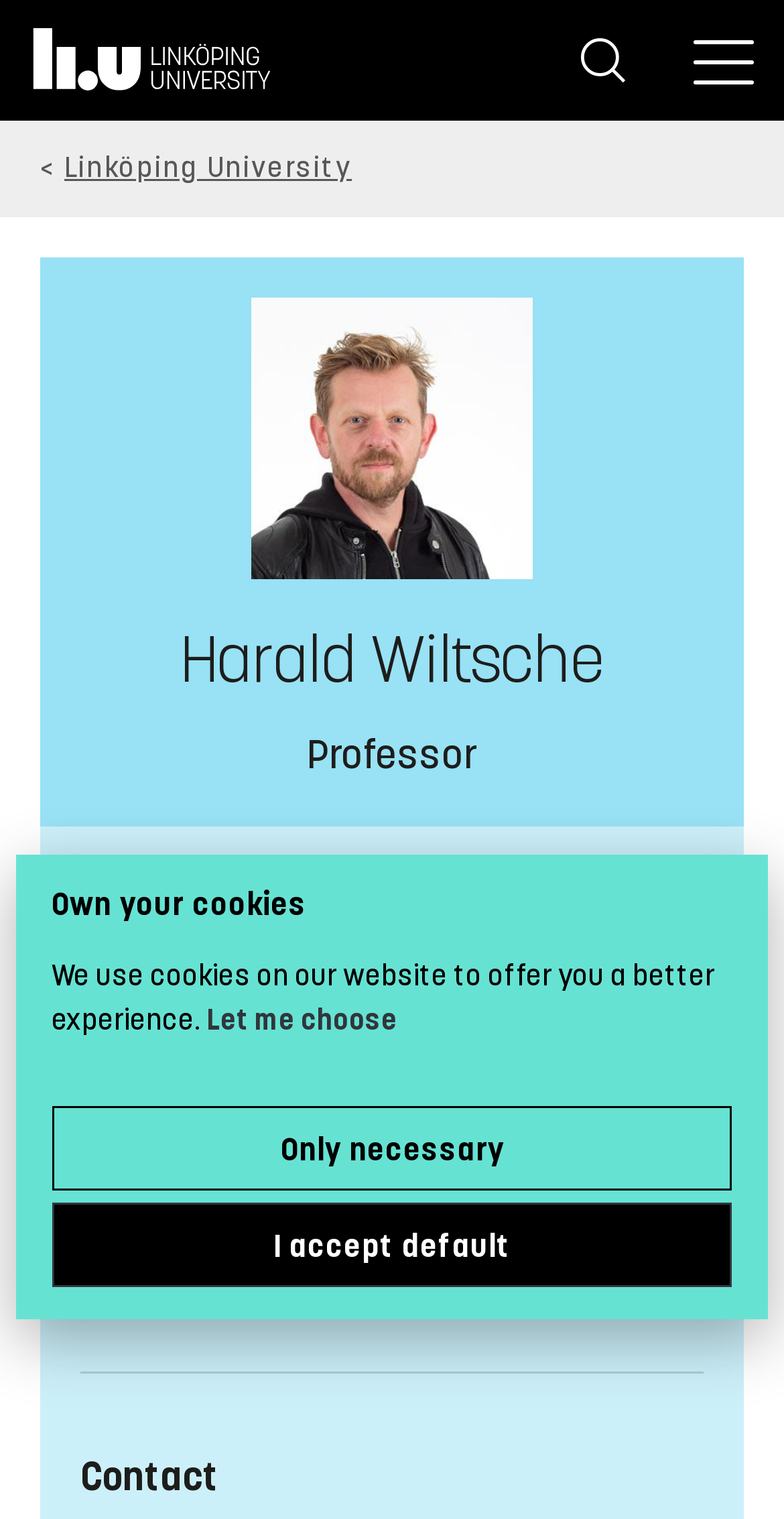Provide a single word or phrase answer to the question: 
What is the location of the photo on the webpage?

below the navigation